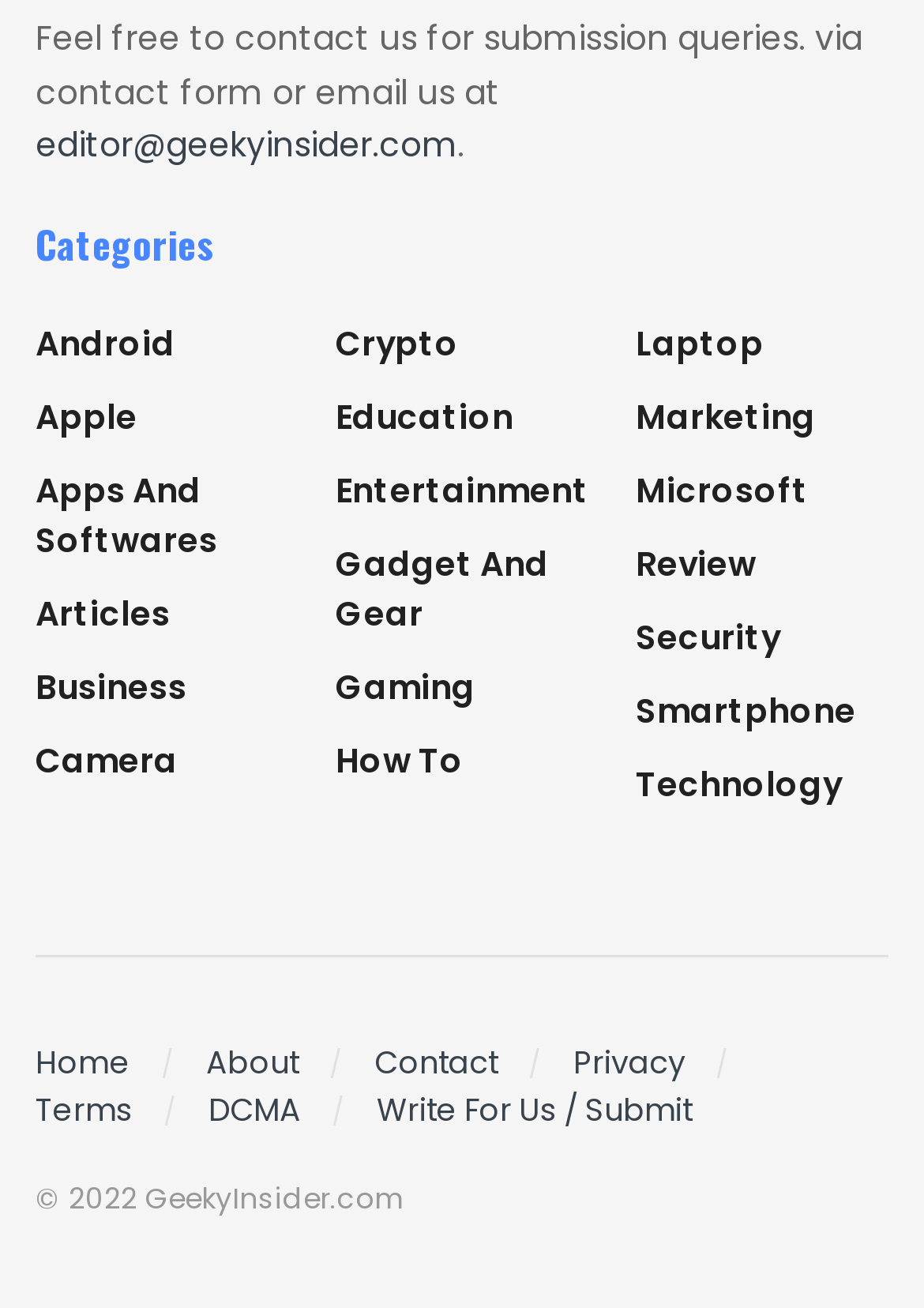Locate the bounding box coordinates of the area that needs to be clicked to fulfill the following instruction: "Check out LED products". The coordinates should be in the format of four float numbers between 0 and 1, namely [left, top, right, bottom].

None